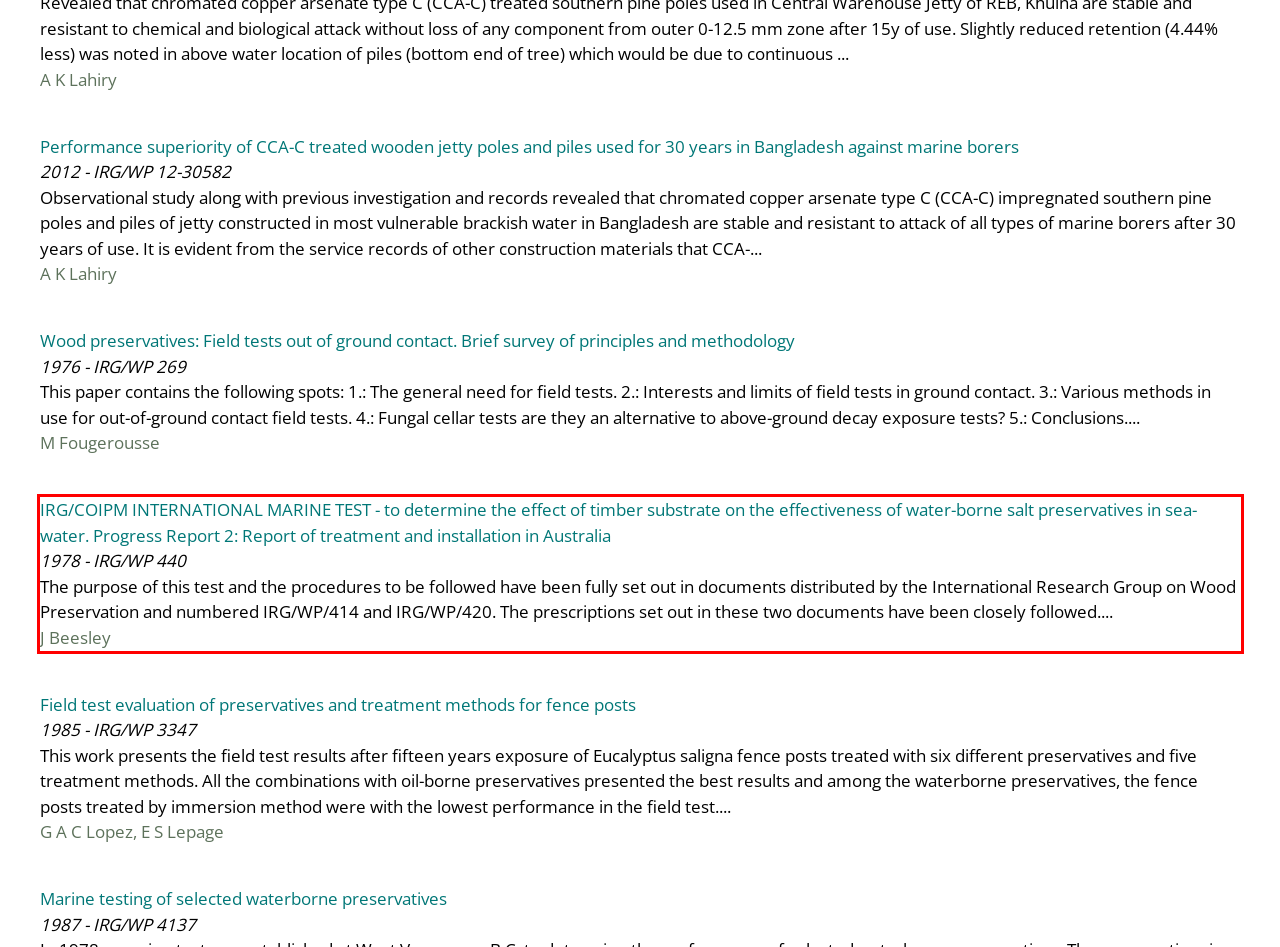You have a screenshot of a webpage with a red bounding box. Use OCR to generate the text contained within this red rectangle.

IRG/COIPM INTERNATIONAL MARINE TEST - to determine the effect of timber substrate on the effectiveness of water-borne salt preservatives in sea-water. Progress Report 2: Report of treatment and installation in Australia 1978 - IRG/WP 440 The purpose of this test and the procedures to be followed have been fully set out in documents distributed by the International Research Group on Wood Preservation and numbered IRG/WP/414 and IRG/WP/420. The prescriptions set out in these two documents have been closely followed.... J Beesley